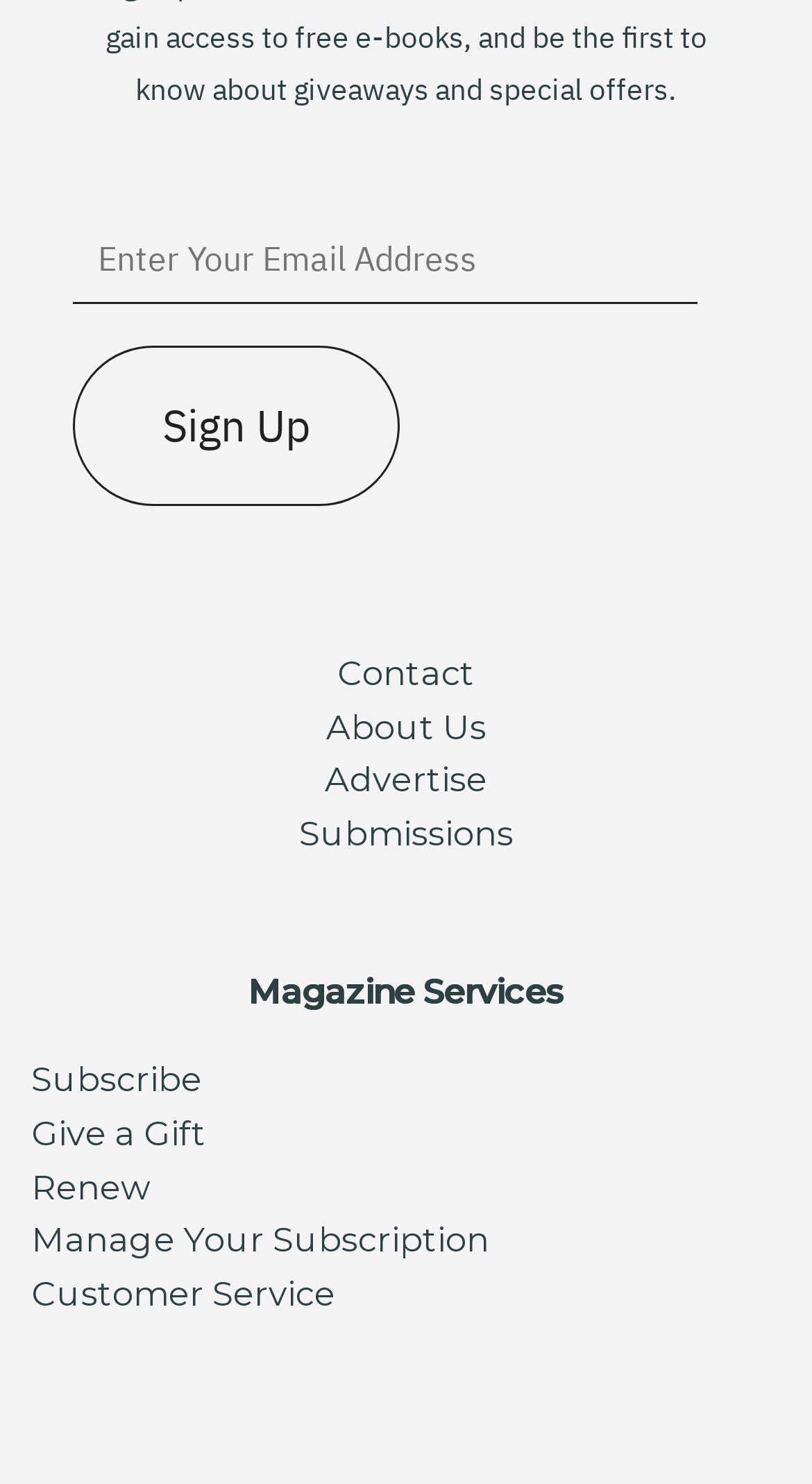Please identify the bounding box coordinates of the area I need to click to accomplish the following instruction: "Manage your subscription".

[0.038, 0.821, 0.603, 0.849]